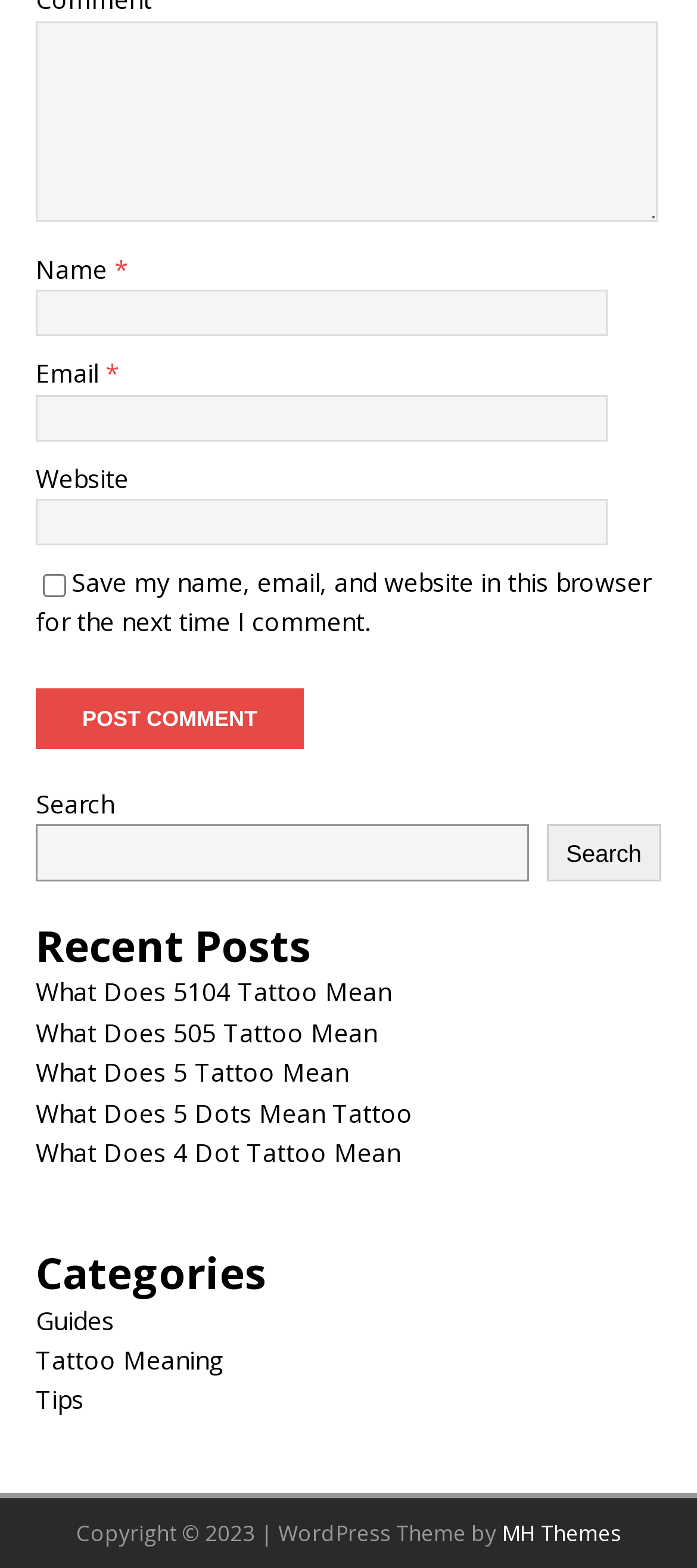Determine the bounding box coordinates for the region that must be clicked to execute the following instruction: "Read about research and discovery".

None